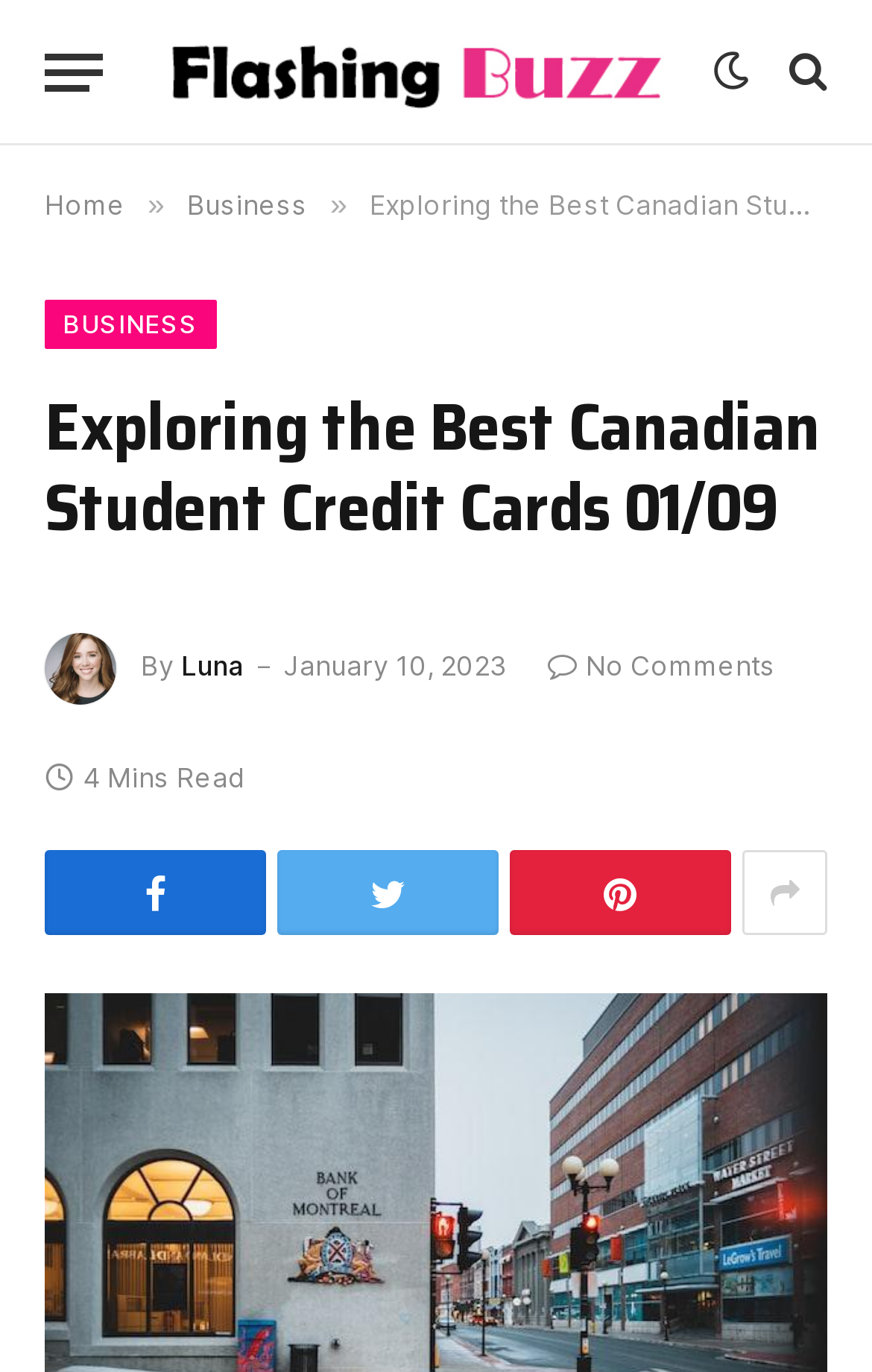Given the description of a UI element: "Home", identify the bounding box coordinates of the matching element in the webpage screenshot.

[0.051, 0.137, 0.144, 0.161]